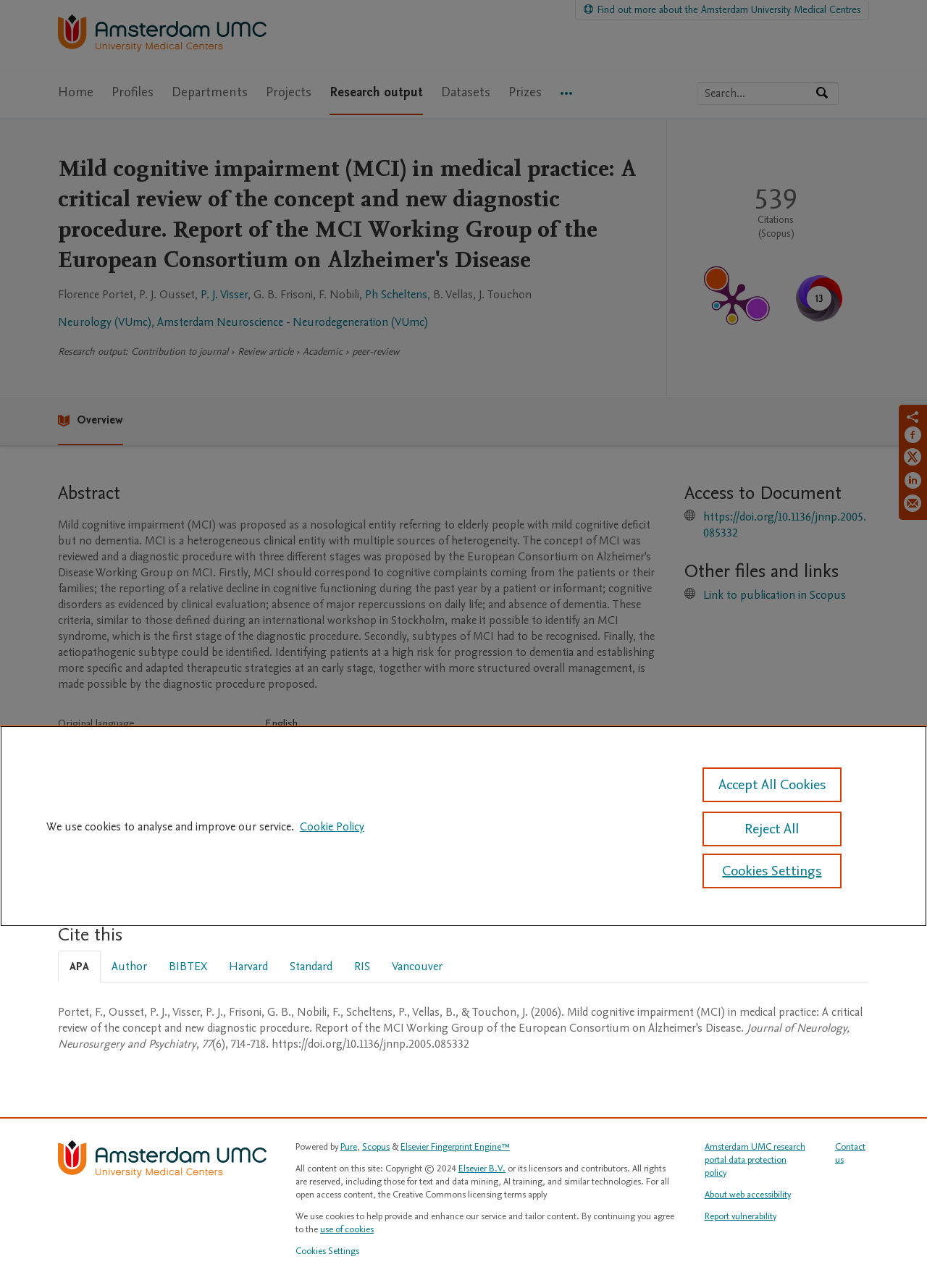Using a single word or phrase, answer the following question: 
What is the name of the journal where the publication was published?

Journal of Neurology, Neurosurgery and Psychiatry